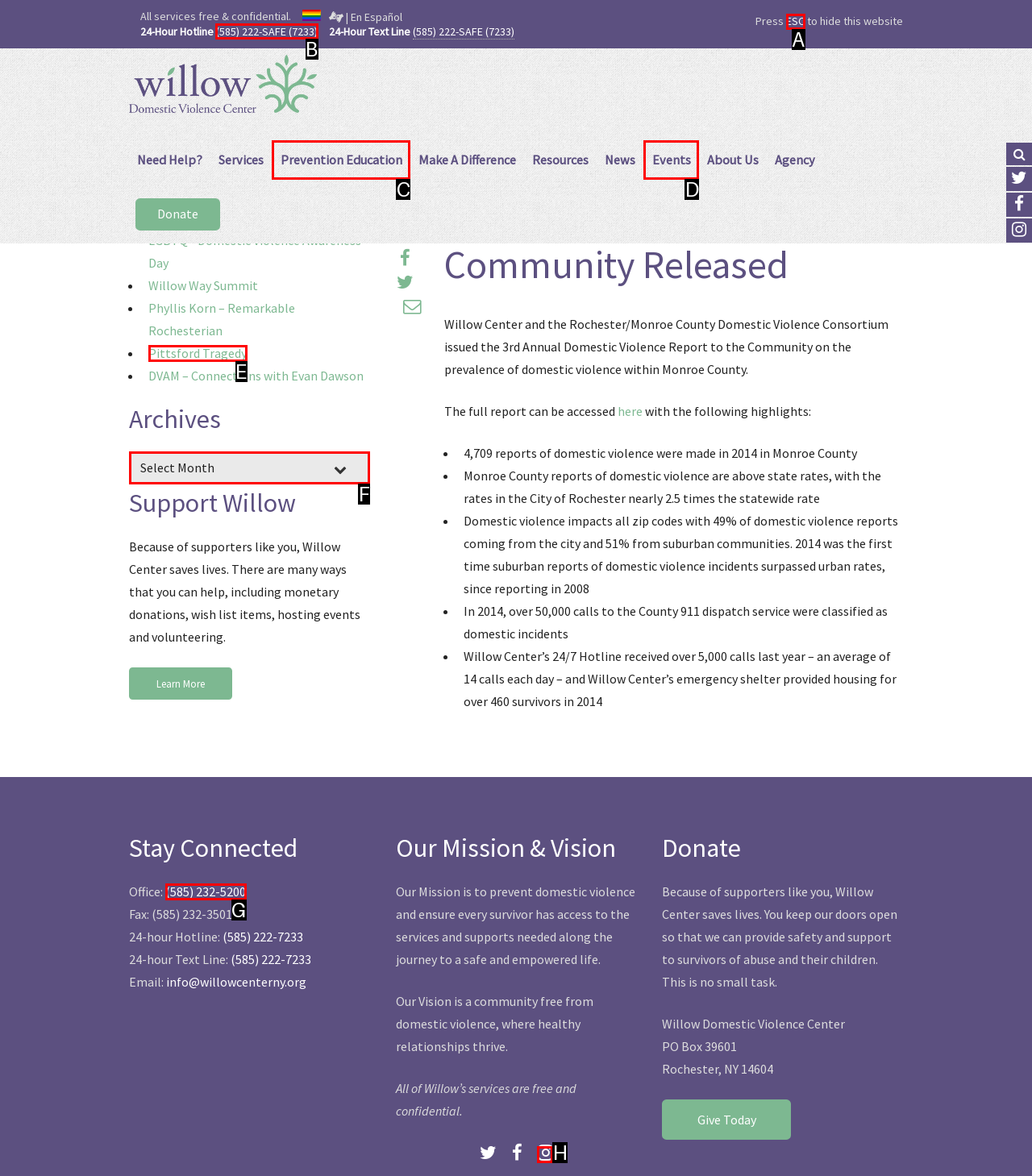What option should you select to complete this task: Call the 24-Hour Hotline? Indicate your answer by providing the letter only.

B